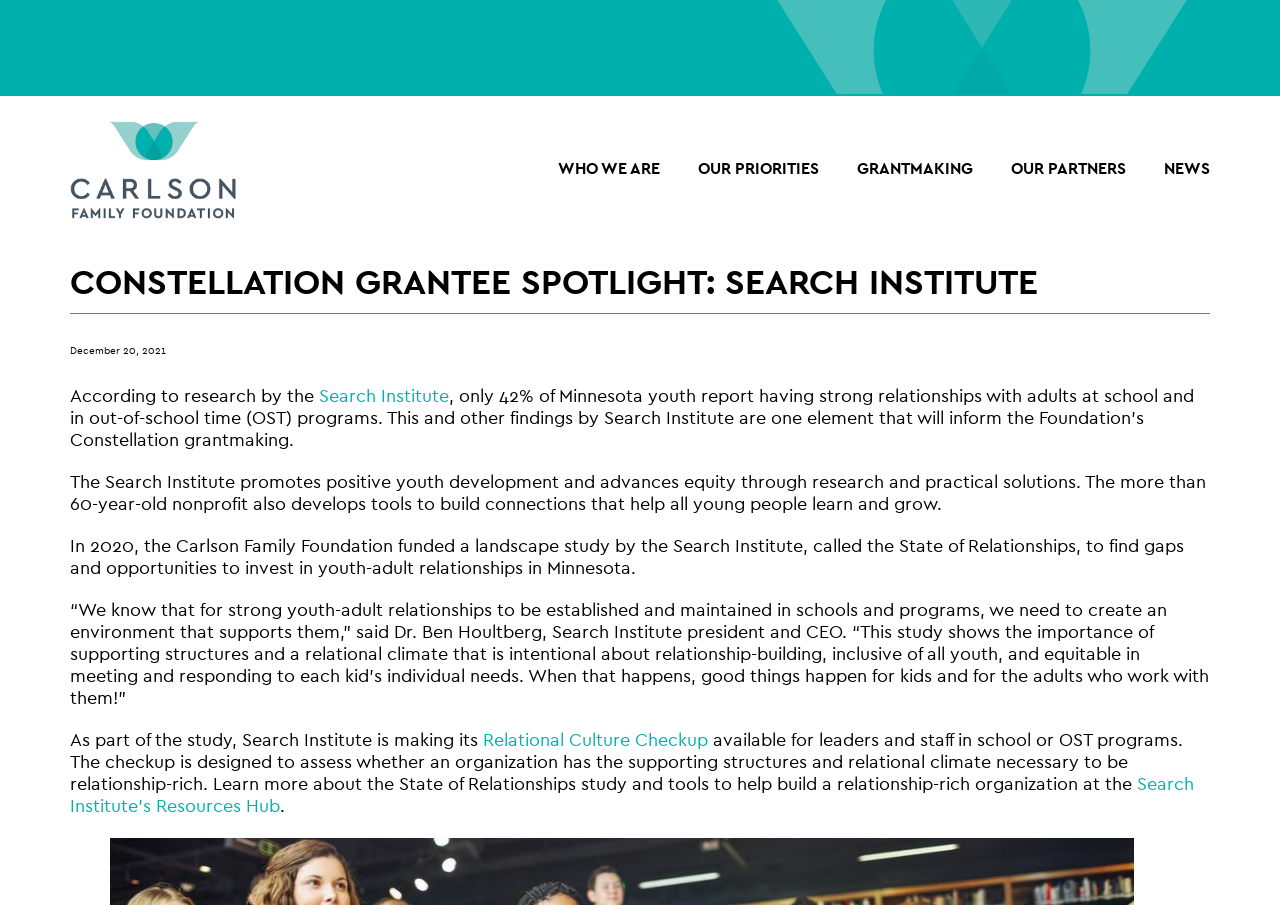Please identify the coordinates of the bounding box that should be clicked to fulfill this instruction: "Read about the Search Institute".

[0.249, 0.426, 0.351, 0.449]